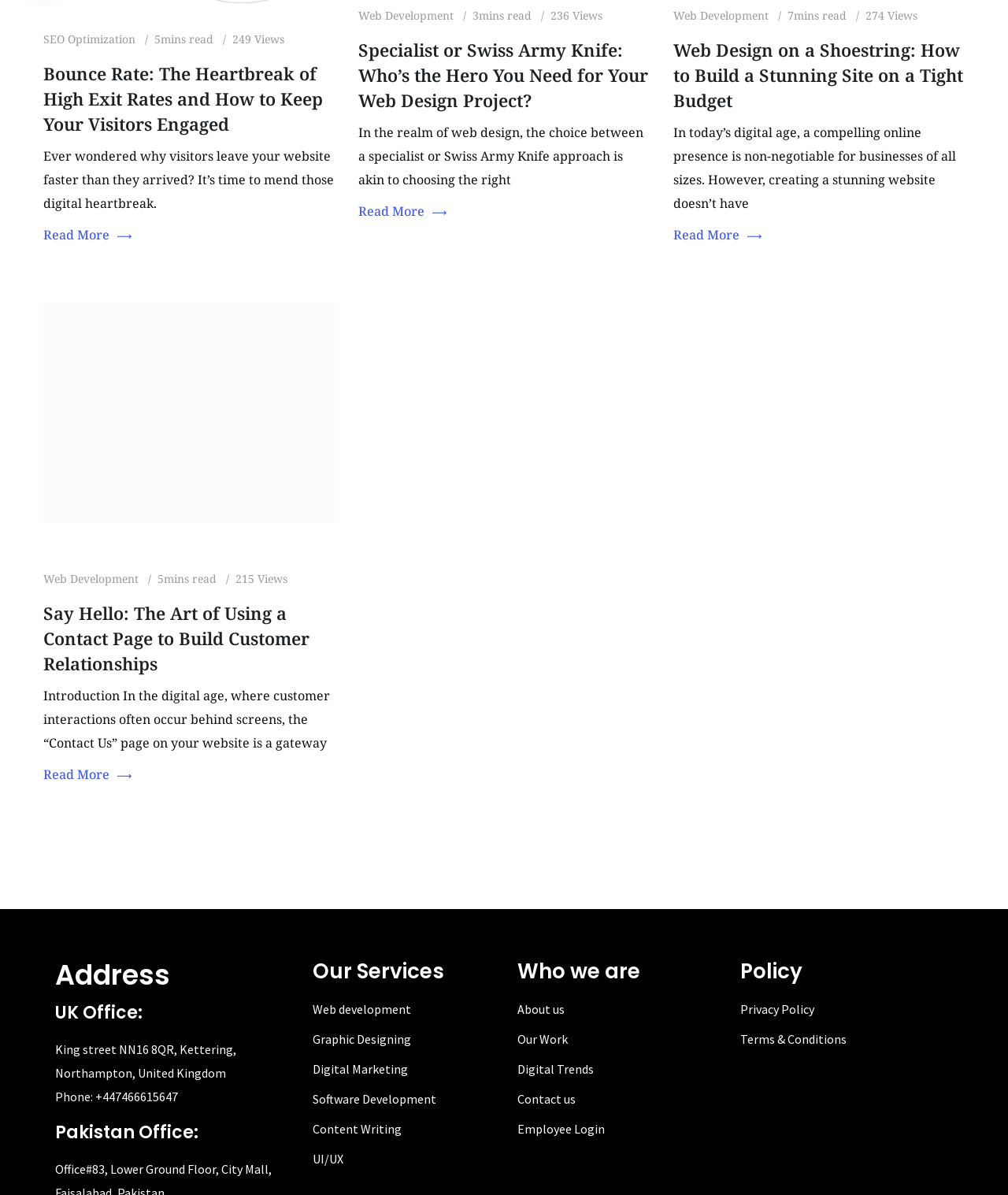What is the phone number of the office?
Could you please answer the question thoroughly and with as much detail as possible?

I determined the answer by looking at the link element with the text 'Phone: +447466615647' which is under the 'UK Office:' heading on the webpage.